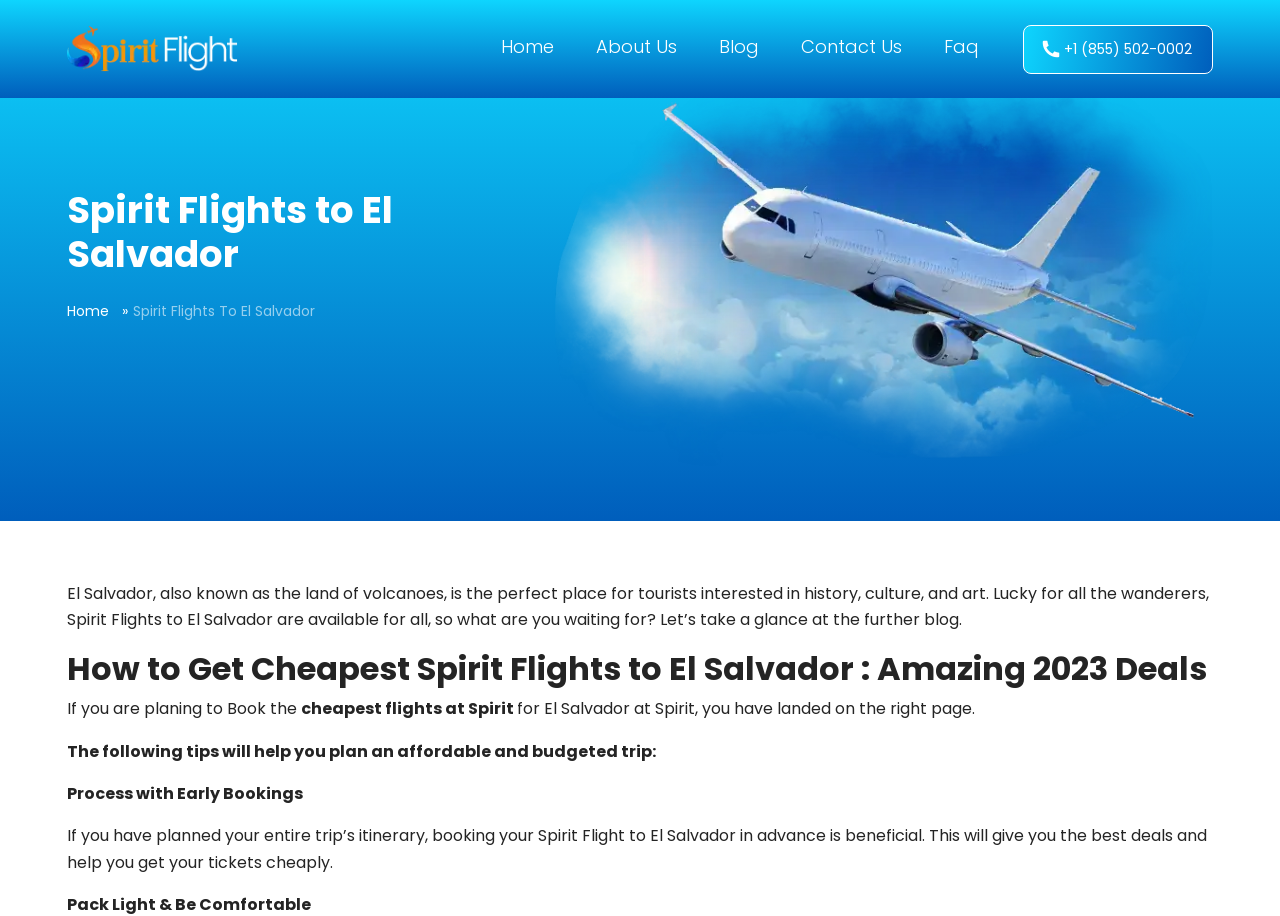Refer to the image and provide an in-depth answer to the question: 
What is the benefit of early booking?

As stated on the webpage, booking Spirit Flights to El Salvador in advance is beneficial because it gives you the best deals and helps you get your tickets cheaply.